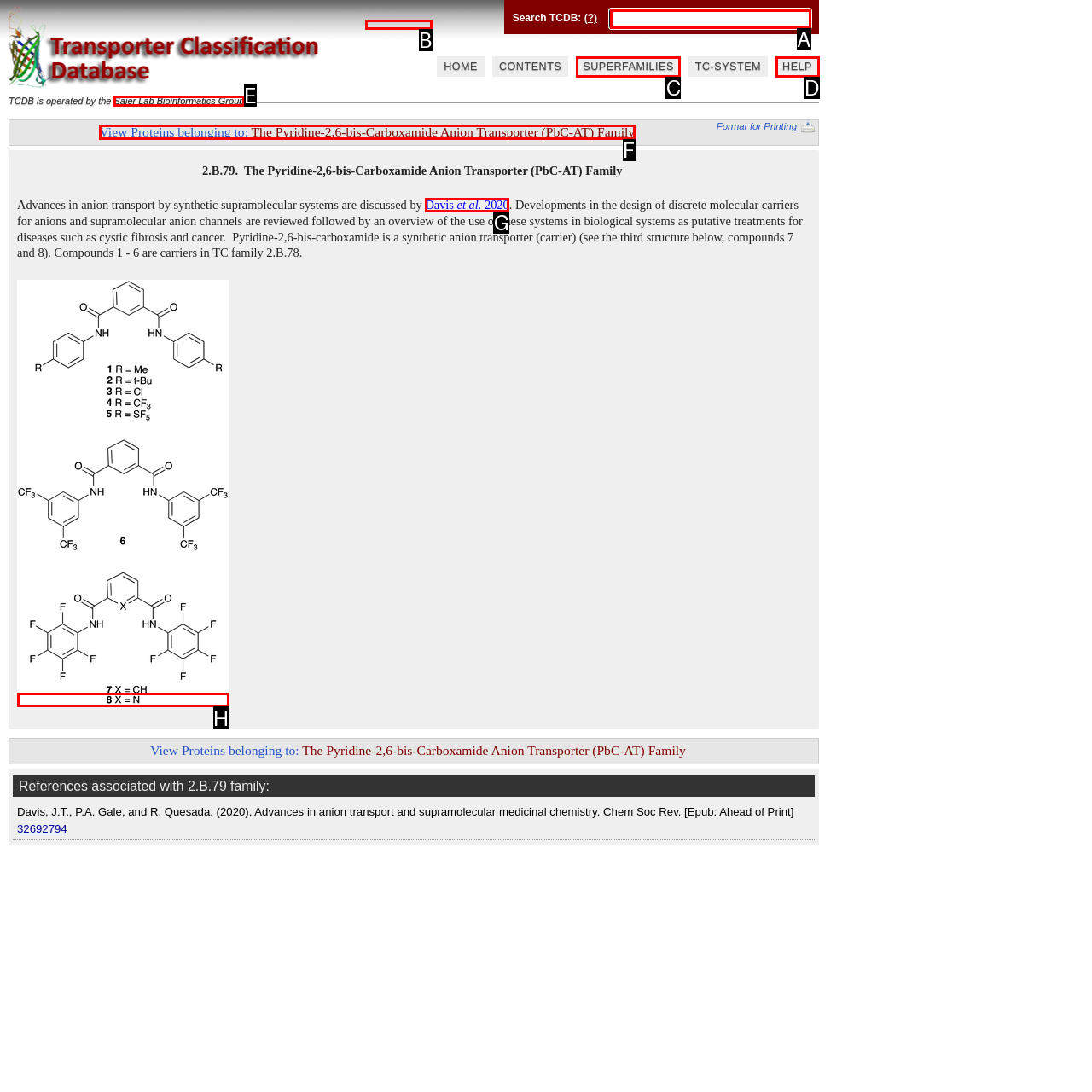Point out the option that best suits the description: Saier Lab. Group
Indicate your answer with the letter of the selected choice.

B